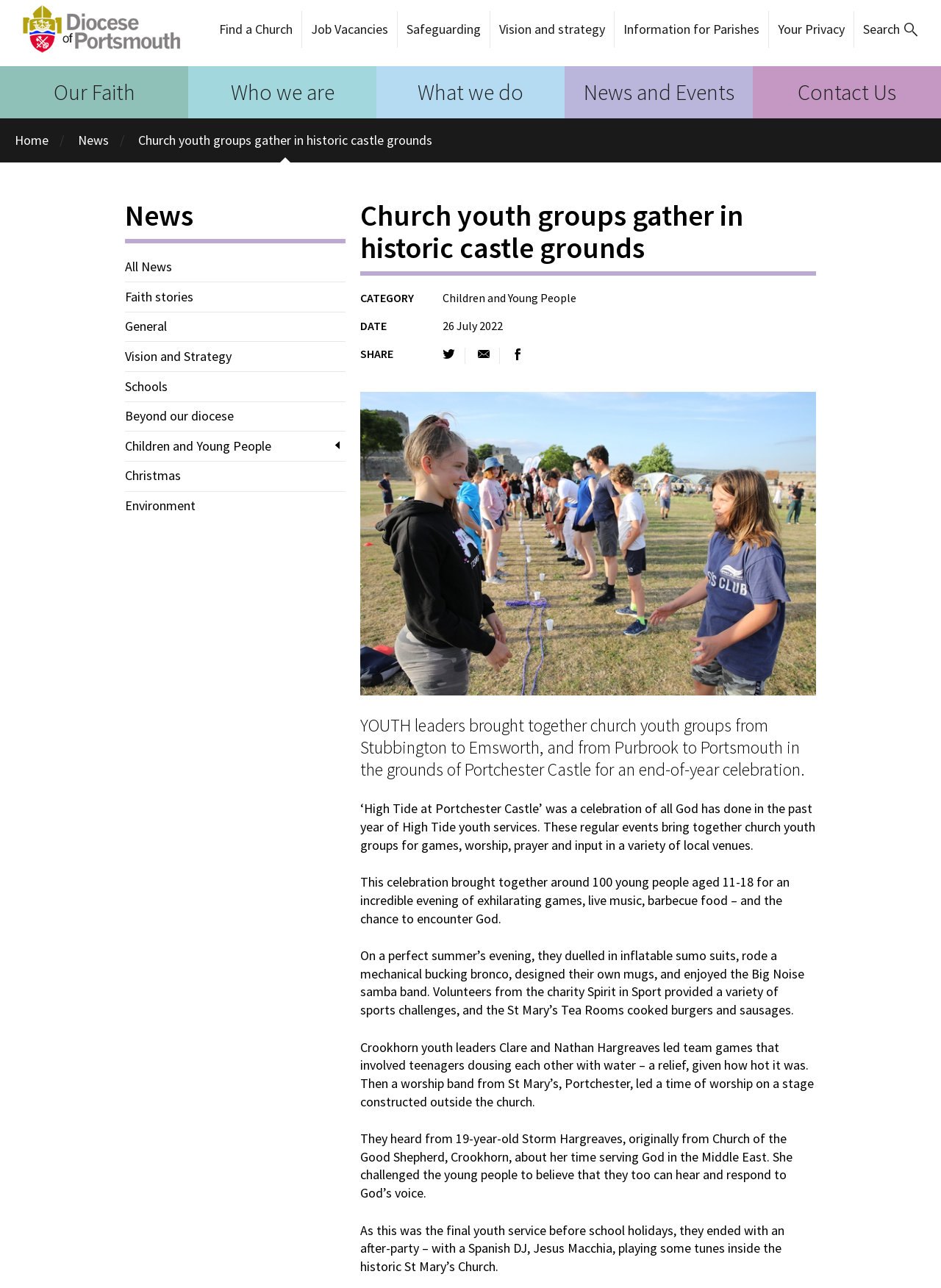Show the bounding box coordinates of the element that should be clicked to complete the task: "Click on 'Find a Church'".

[0.223, 0.009, 0.32, 0.037]